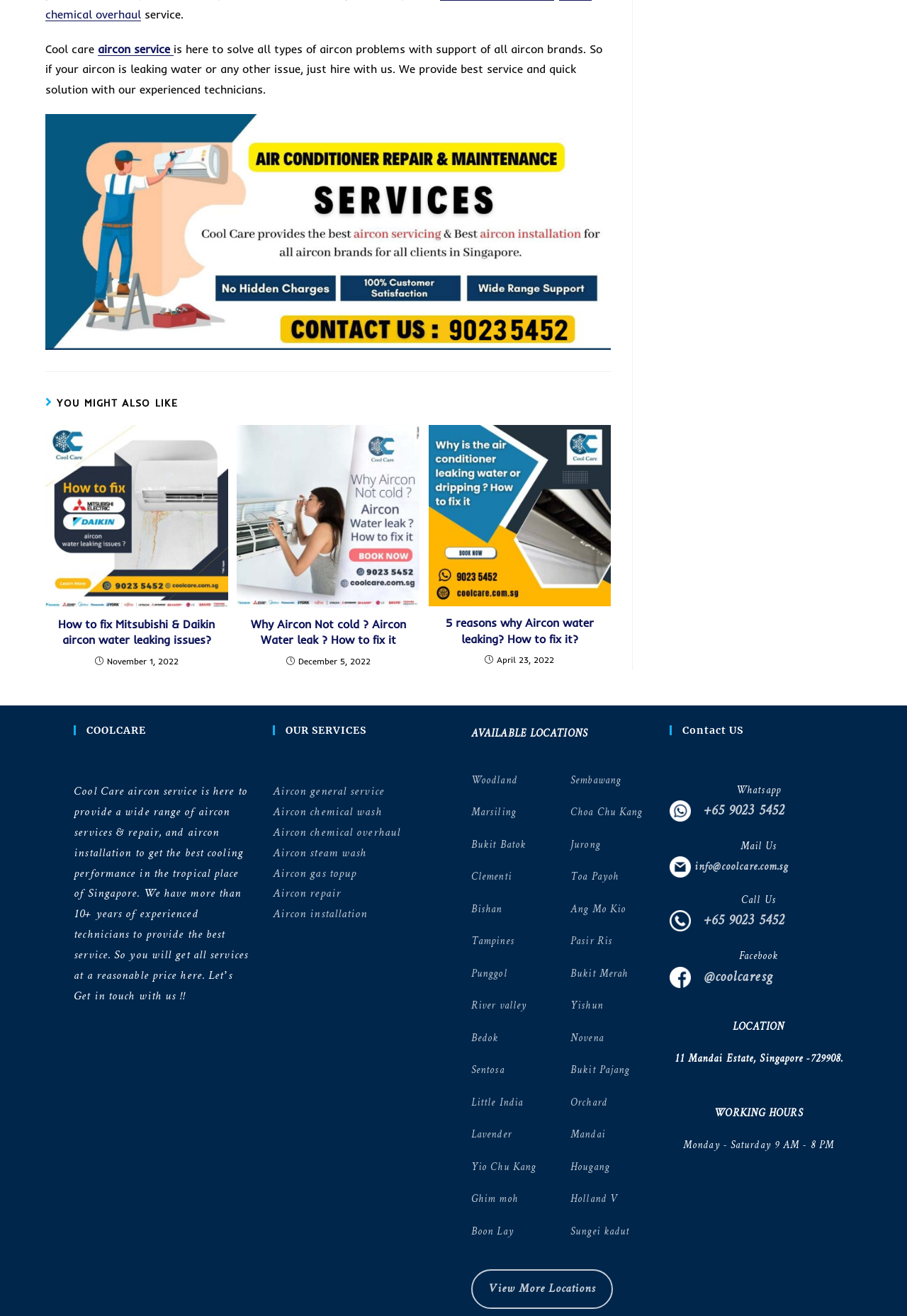Show me the bounding box coordinates of the clickable region to achieve the task as per the instruction: "Contact us".

[0.05, 0.252, 0.674, 0.263]